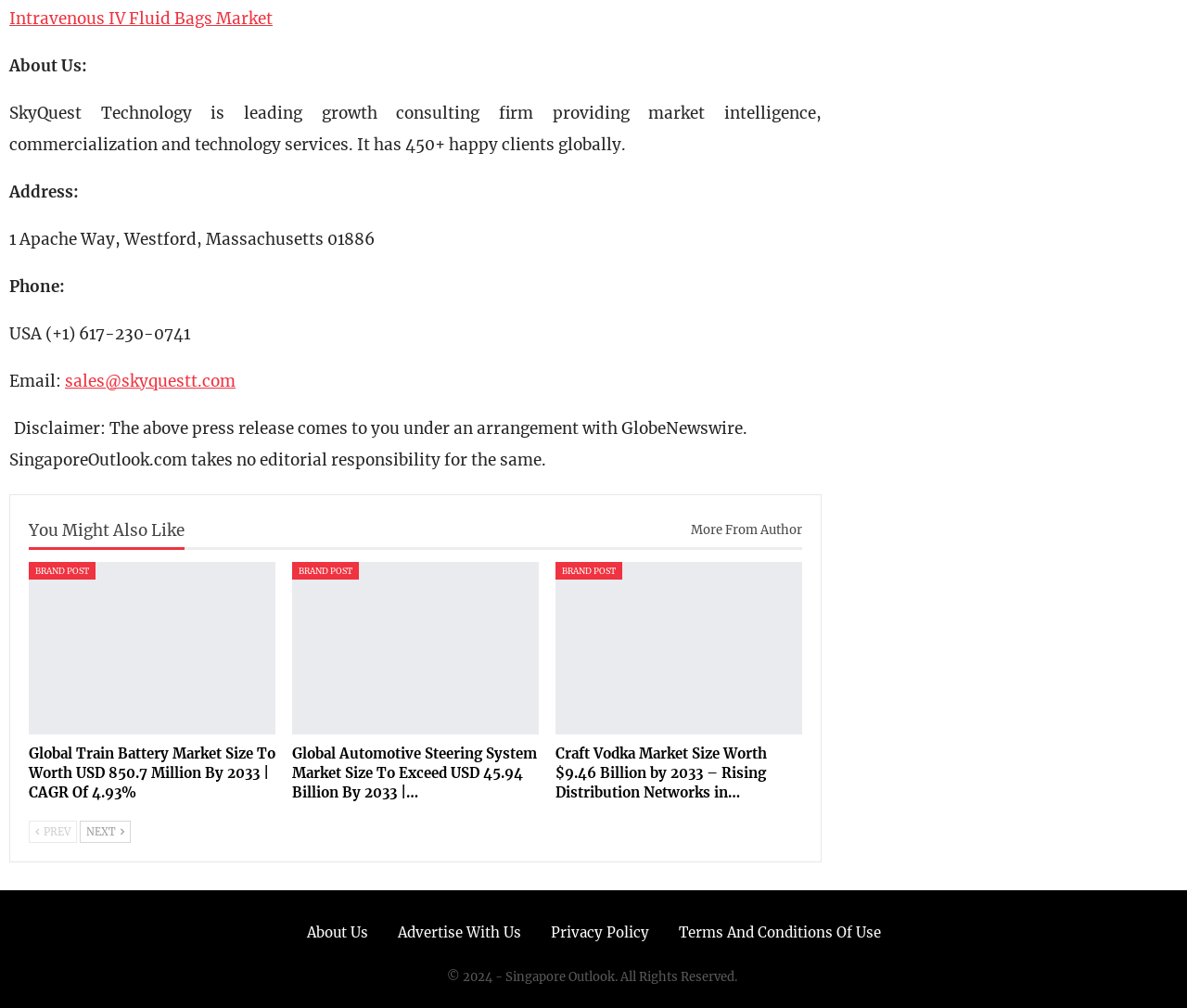Analyze the image and deliver a detailed answer to the question: What is the copyright year mentioned at the bottom of the webpage?

The copyright year is mentioned at the bottom of the webpage, which is '2024'. It is located below the links to 'About Us', 'Advertise With Us', 'Privacy Policy', and 'Terms And Conditions Of Use'.